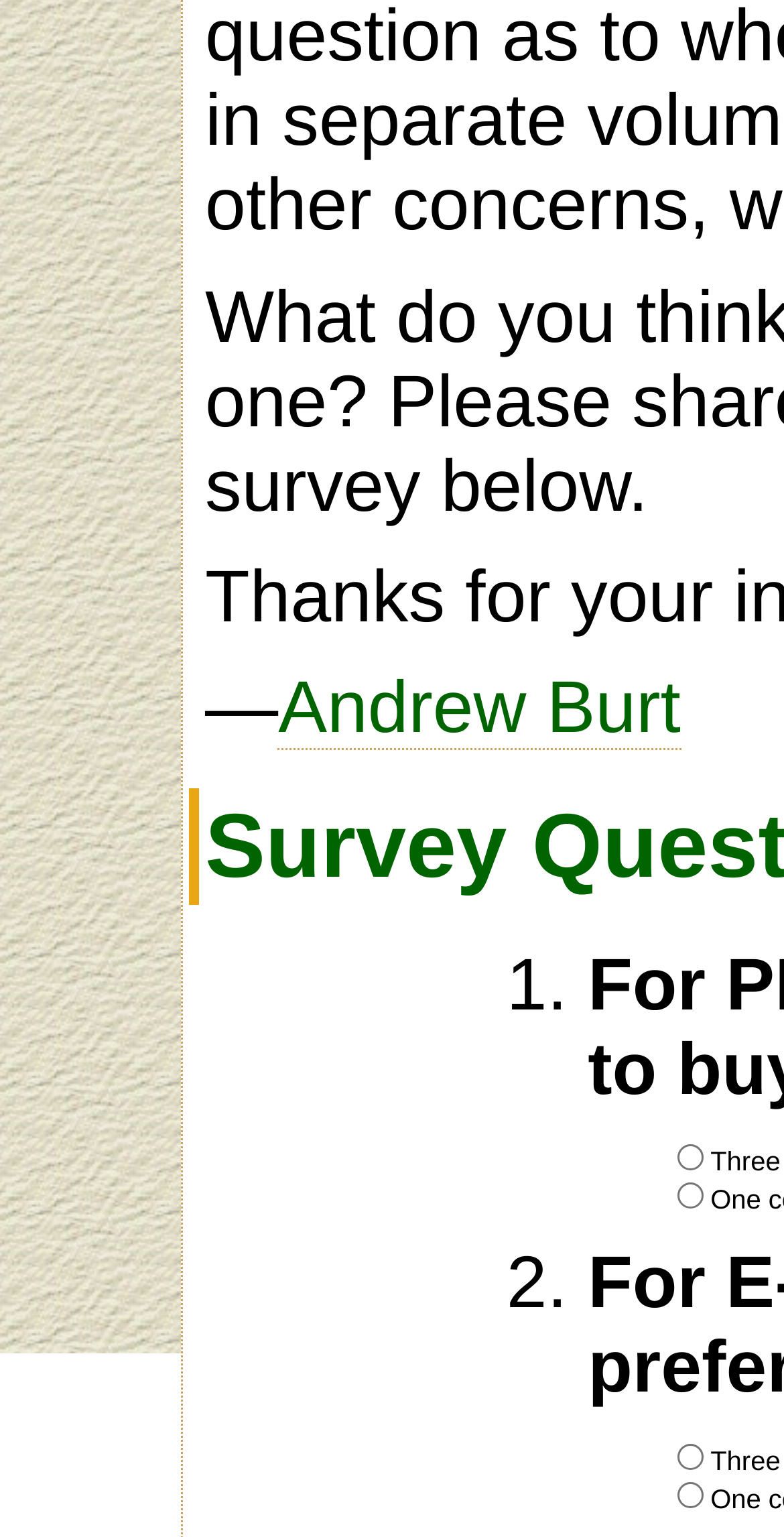What is the position of the link? Refer to the image and provide a one-word or short phrase answer.

Above the list markers